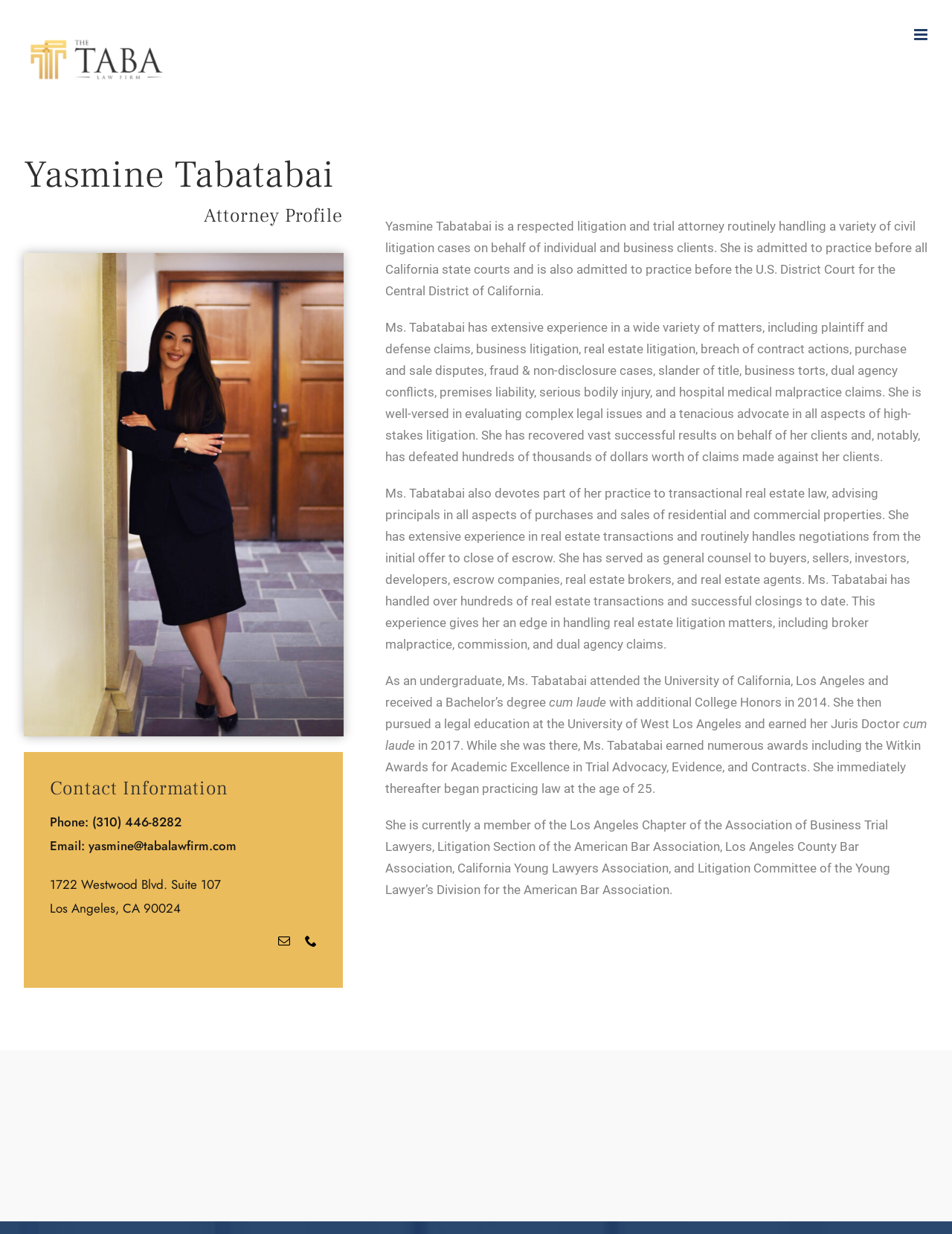Answer with a single word or phrase: 
What is Yasmine Tabatabai's educational background?

University of California, Los Angeles and University of West Los Angeles